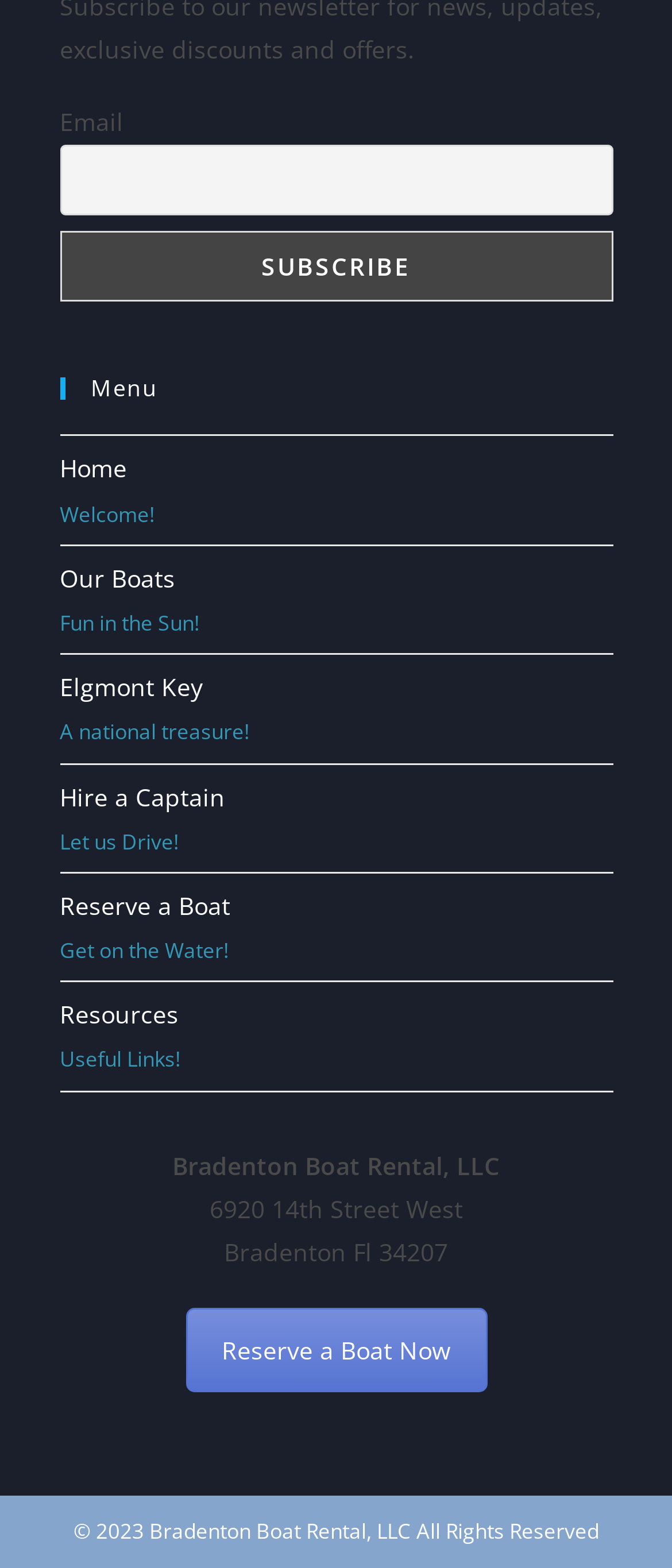Find the bounding box coordinates for the element that must be clicked to complete the instruction: "Go to Home page". The coordinates should be four float numbers between 0 and 1, indicated as [left, top, right, bottom].

[0.088, 0.288, 0.229, 0.337]